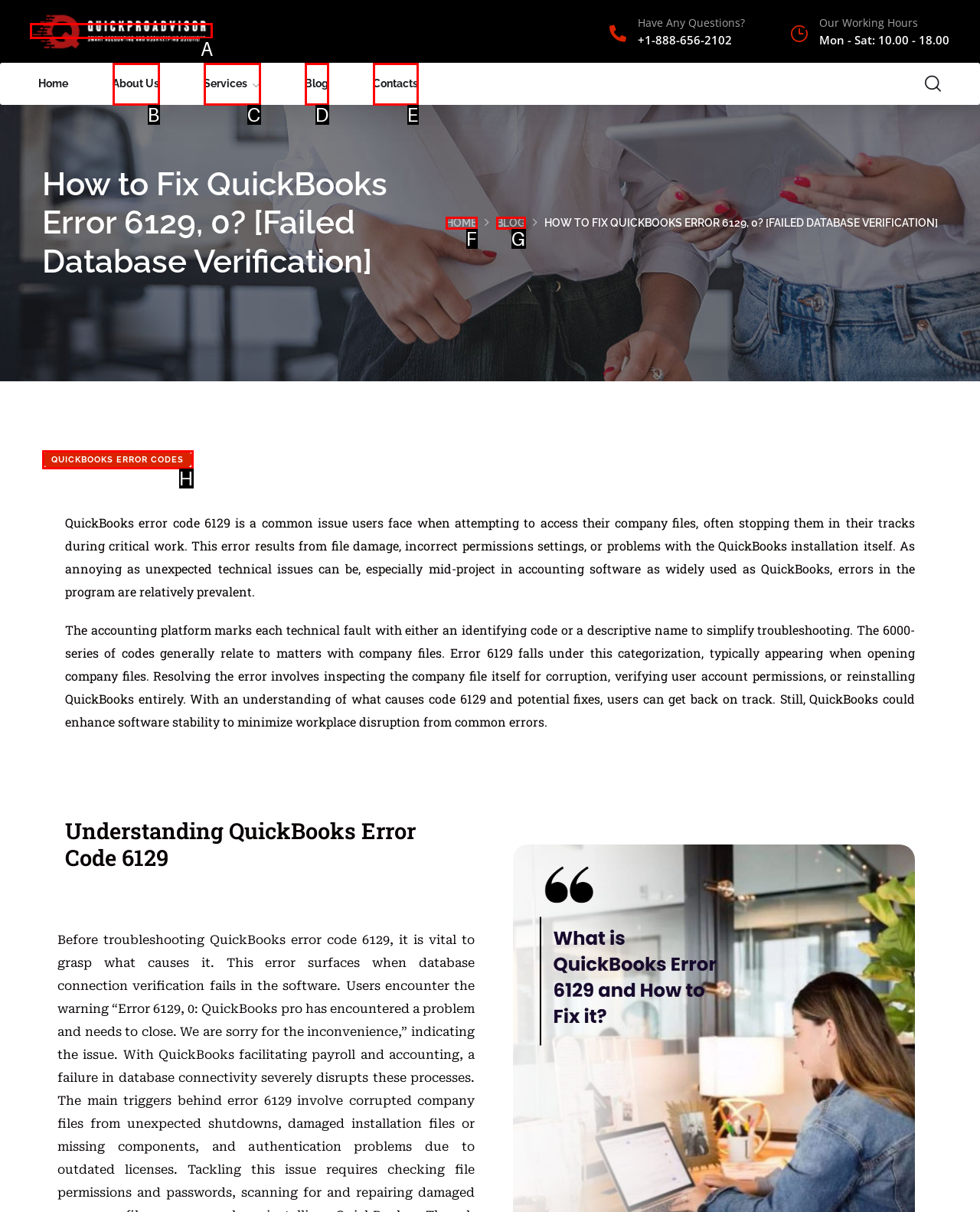For the task "Click the 'quickproadvisor' link", which option's letter should you click? Answer with the letter only.

A